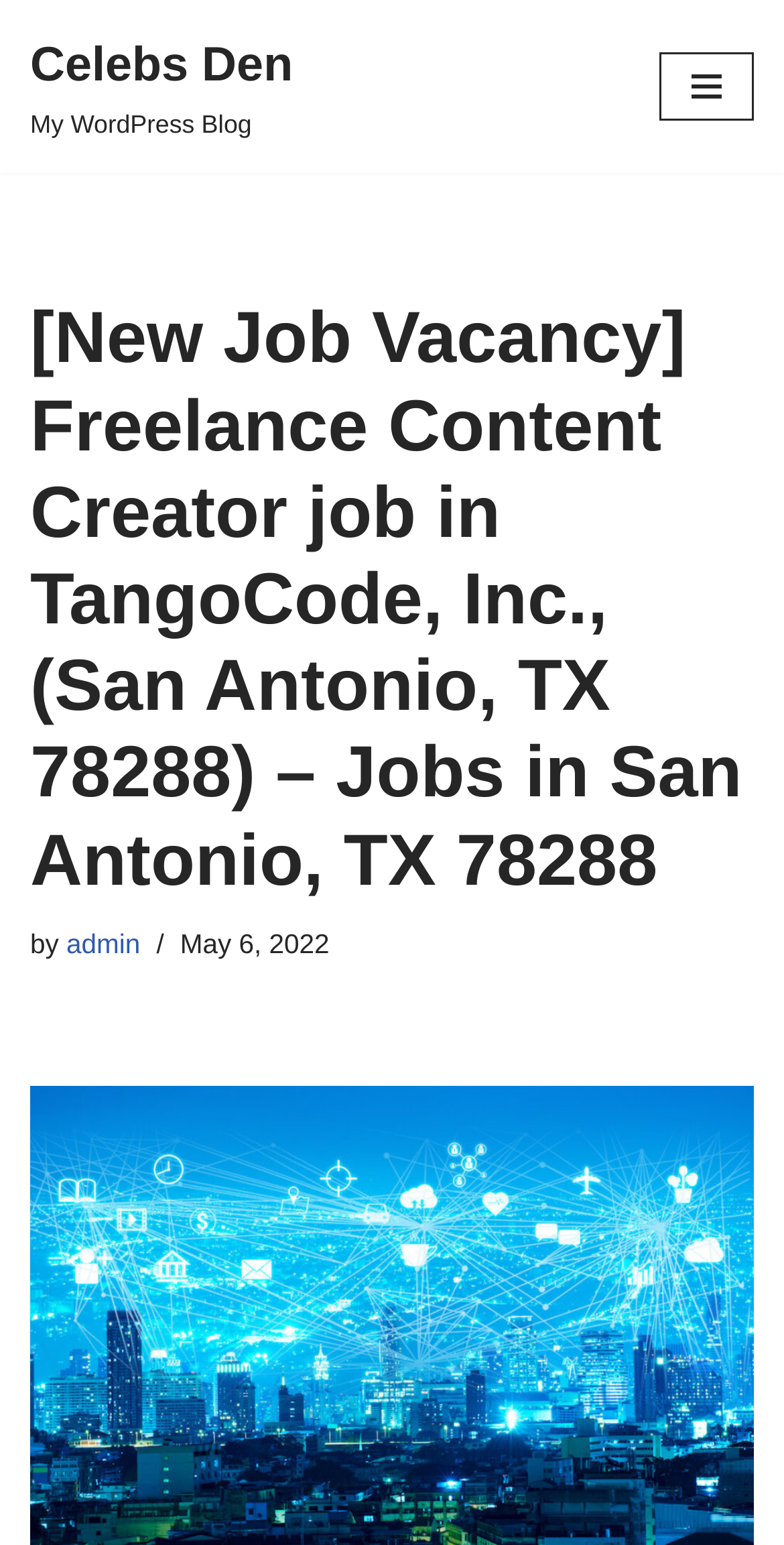Determine the bounding box coordinates for the UI element described. Format the coordinates as (top-left x, top-left y, bottom-right x, bottom-right y) and ensure all values are between 0 and 1. Element description: admin

[0.085, 0.601, 0.179, 0.62]